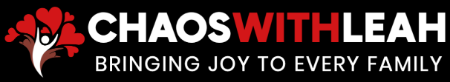Please answer the following question using a single word or phrase: 
What is the color of the font used for the tagline?

White